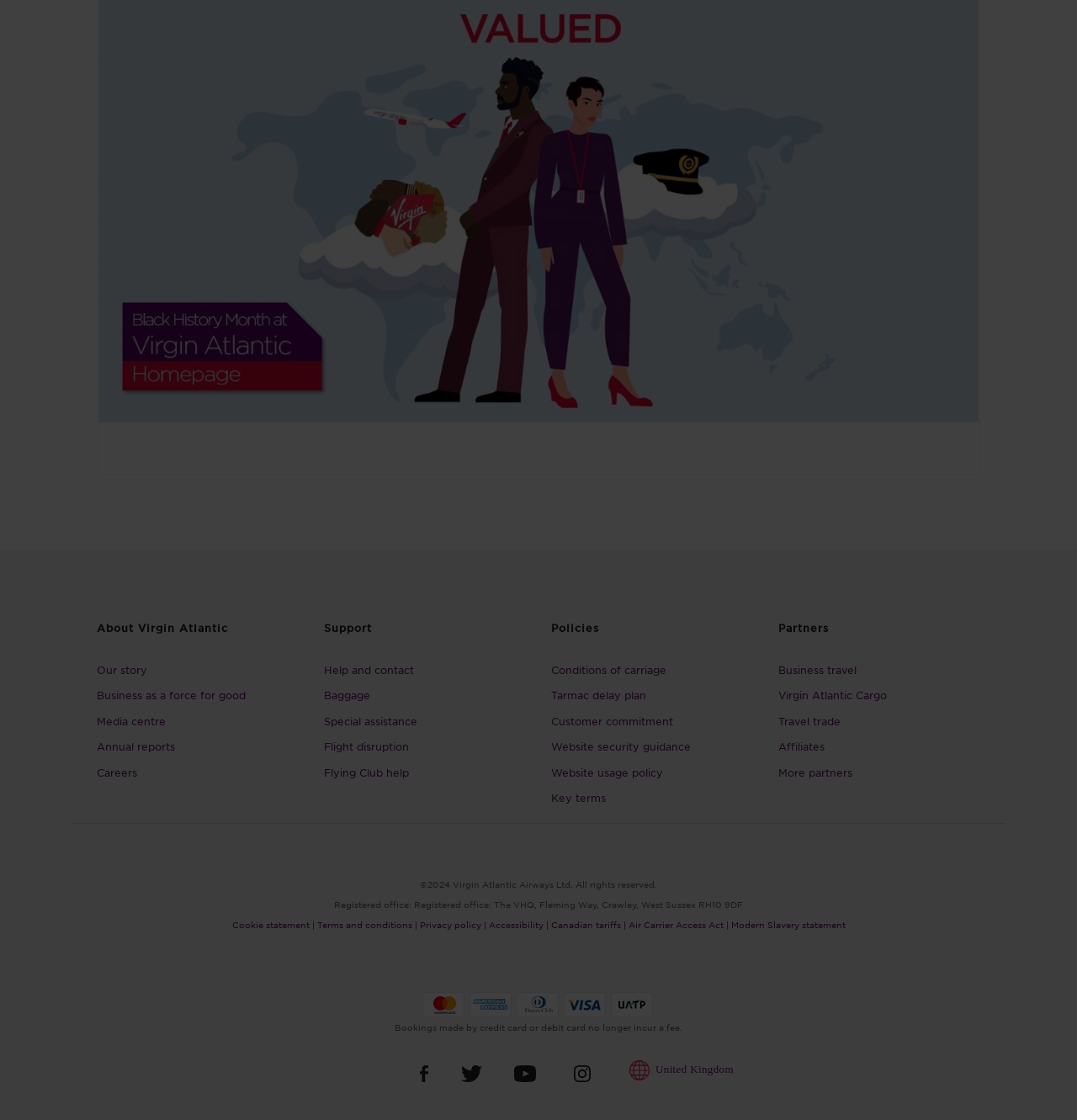What is the purpose of the 'regionSwitcherIcon' link?
Using the information from the image, give a concise answer in one word or a short phrase.

To change the language